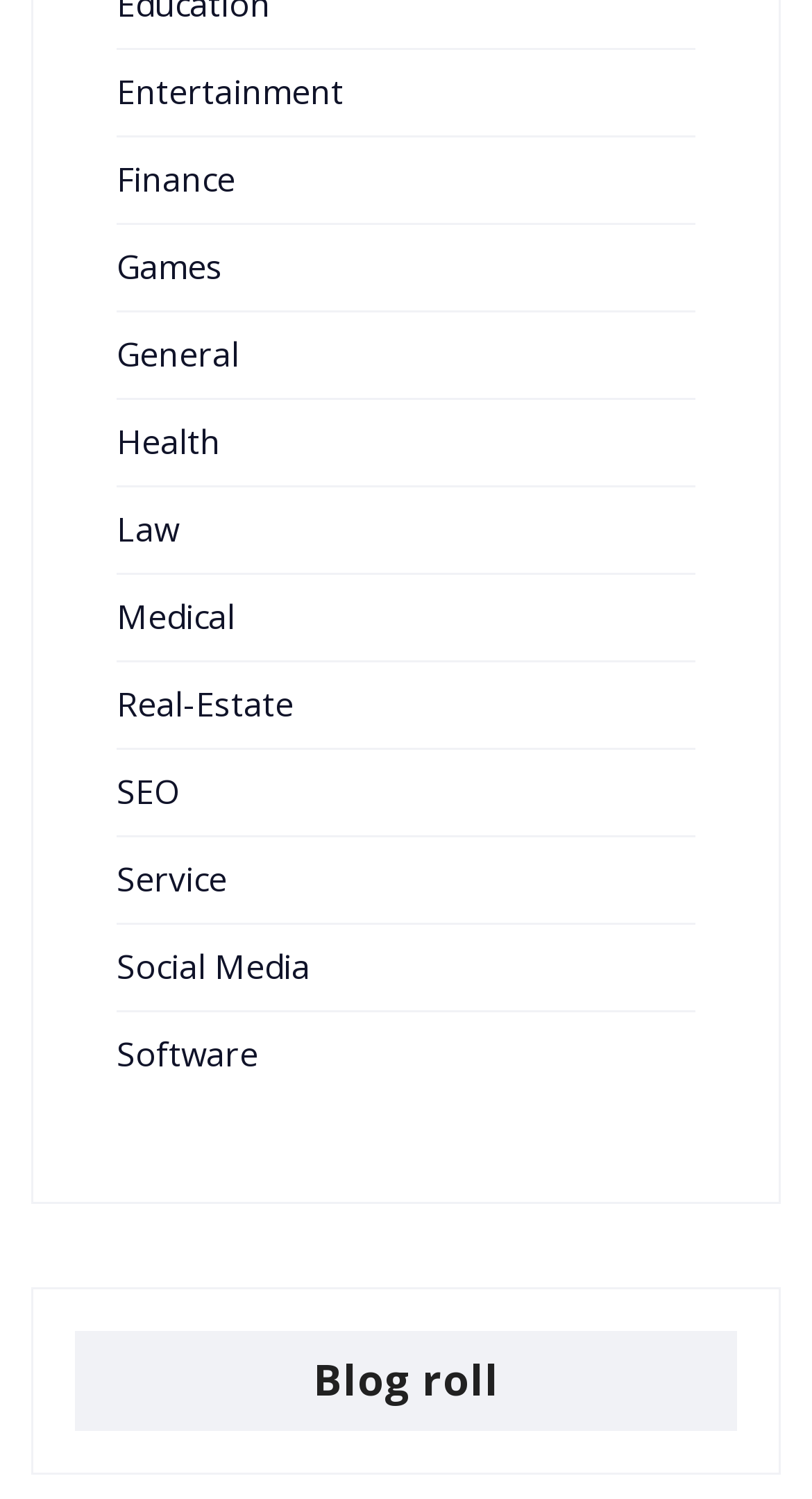Reply to the question with a single word or phrase:
How many links are available on this webpage?

13